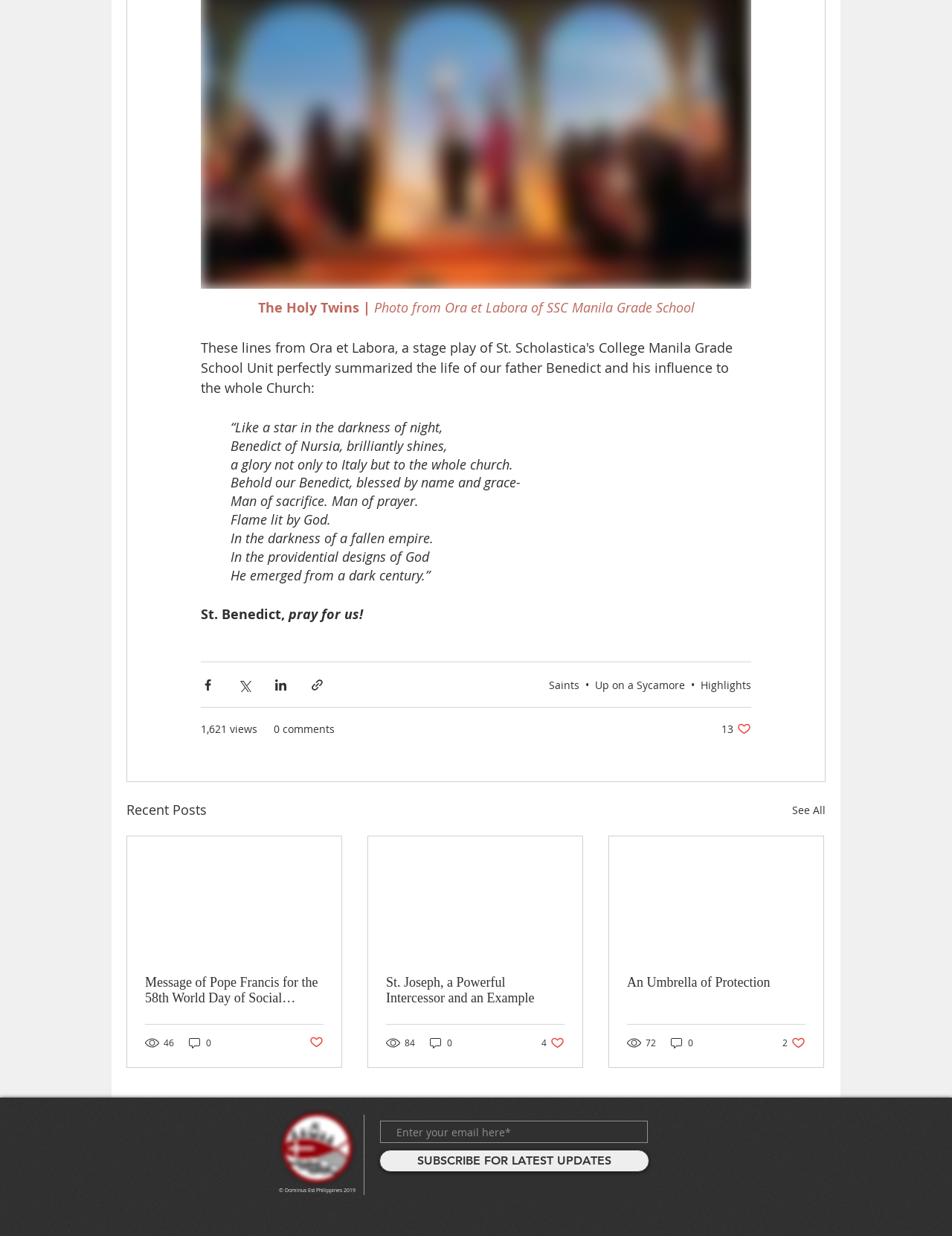Determine the bounding box coordinates for the element that should be clicked to follow this instruction: "Like the post". The coordinates should be given as four float numbers between 0 and 1, in the format [left, top, right, bottom].

[0.758, 0.584, 0.789, 0.596]